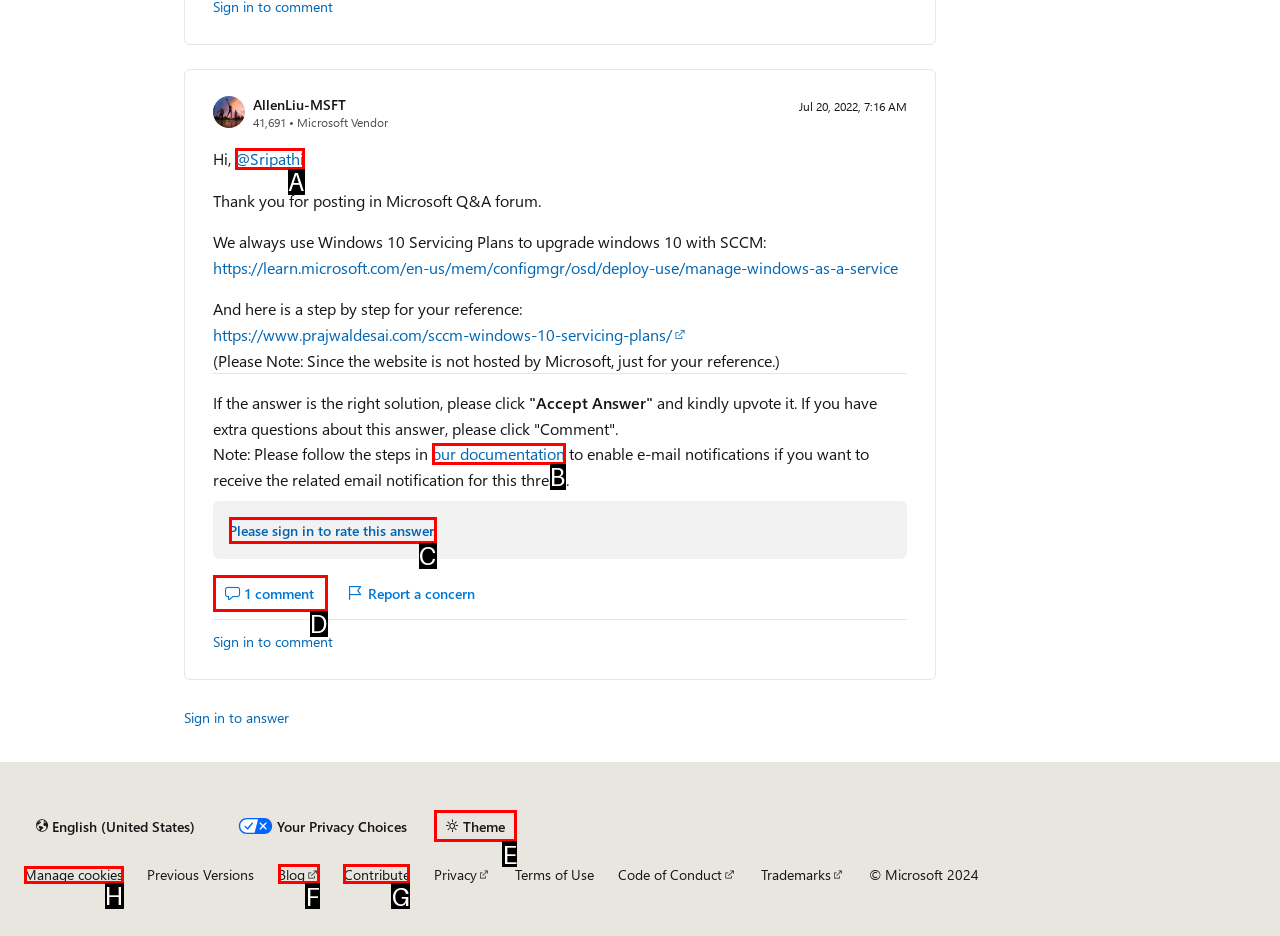Determine which option matches the element description: our documentation
Reply with the letter of the appropriate option from the options provided.

B